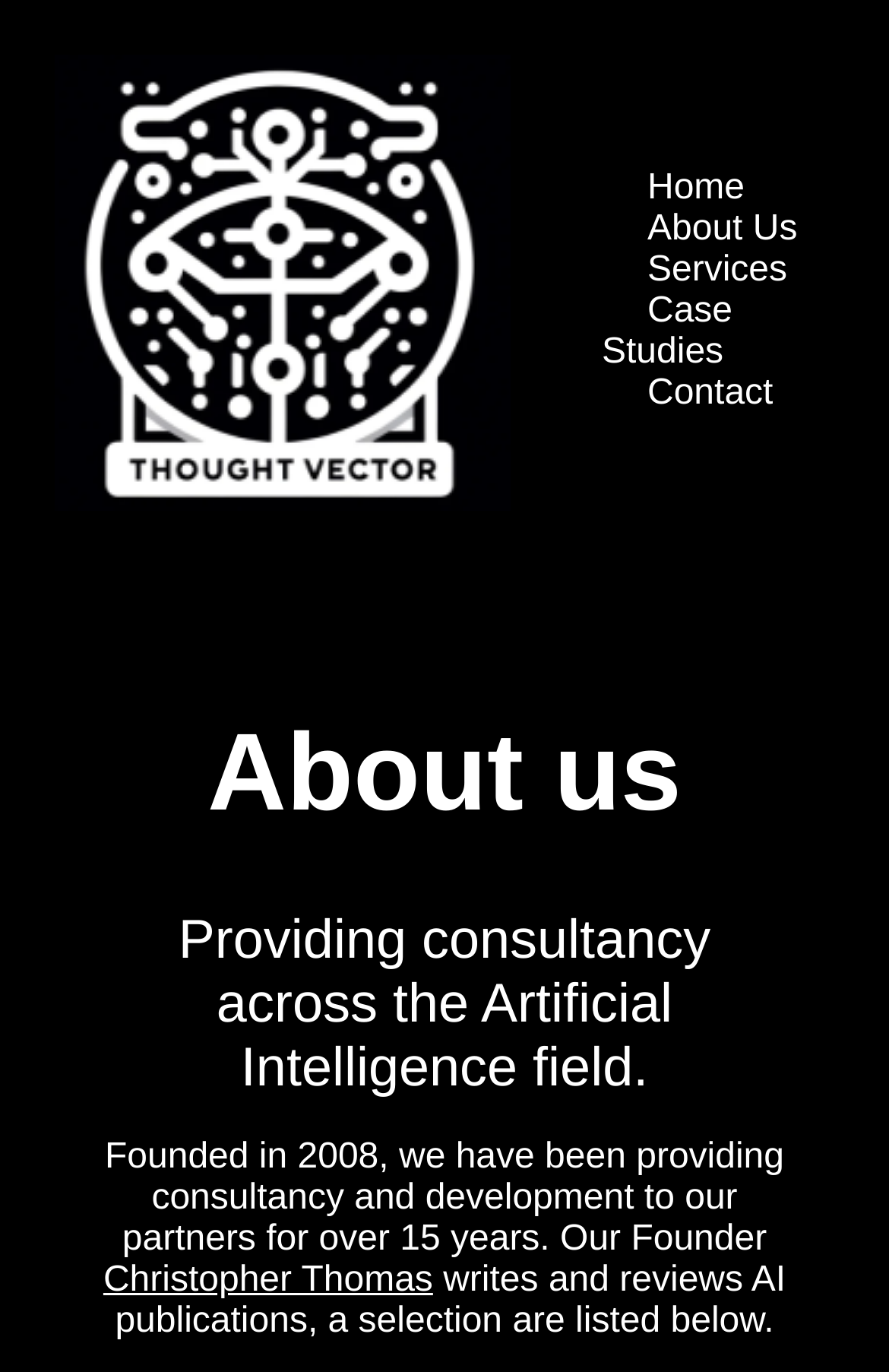Who is the founder of the company?
Refer to the image and provide a concise answer in one word or phrase.

Christopher Thomas